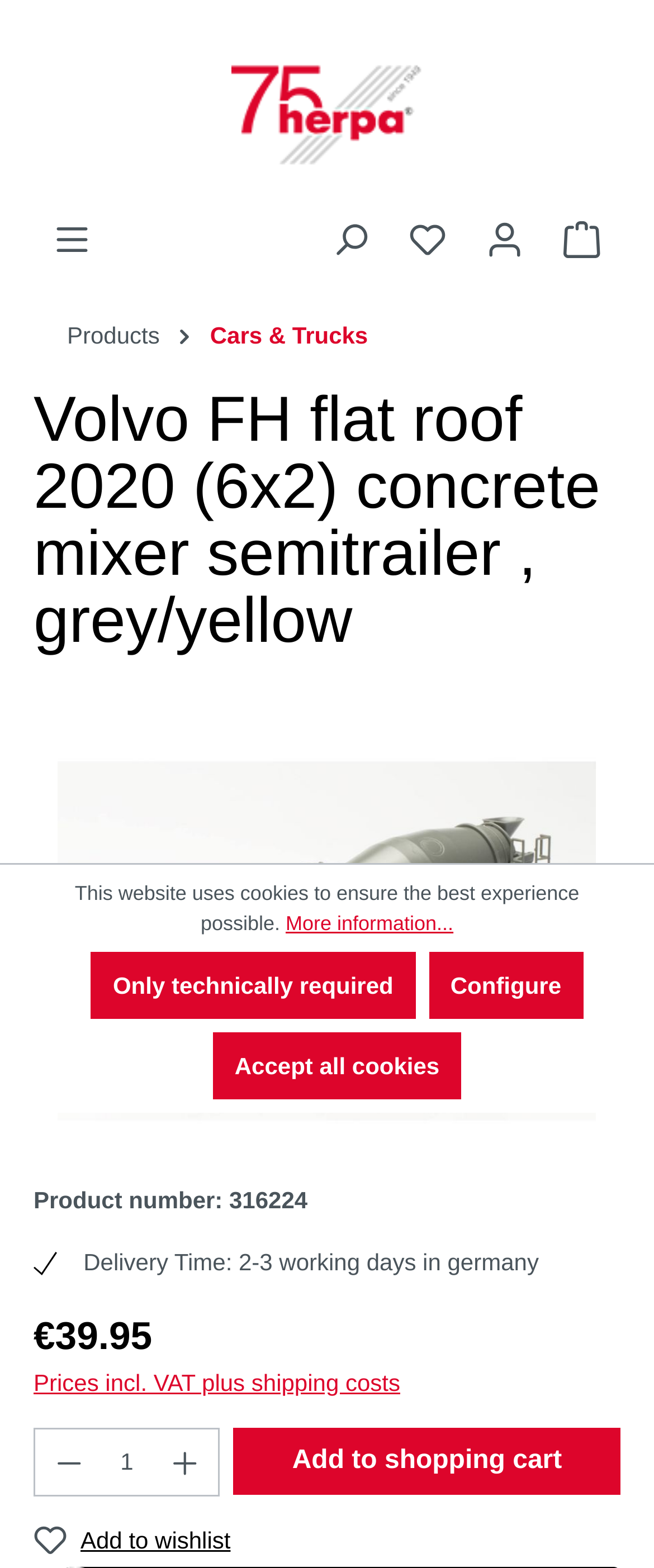Locate the bounding box coordinates of the element that should be clicked to fulfill the instruction: "Search".

[0.477, 0.133, 0.595, 0.173]